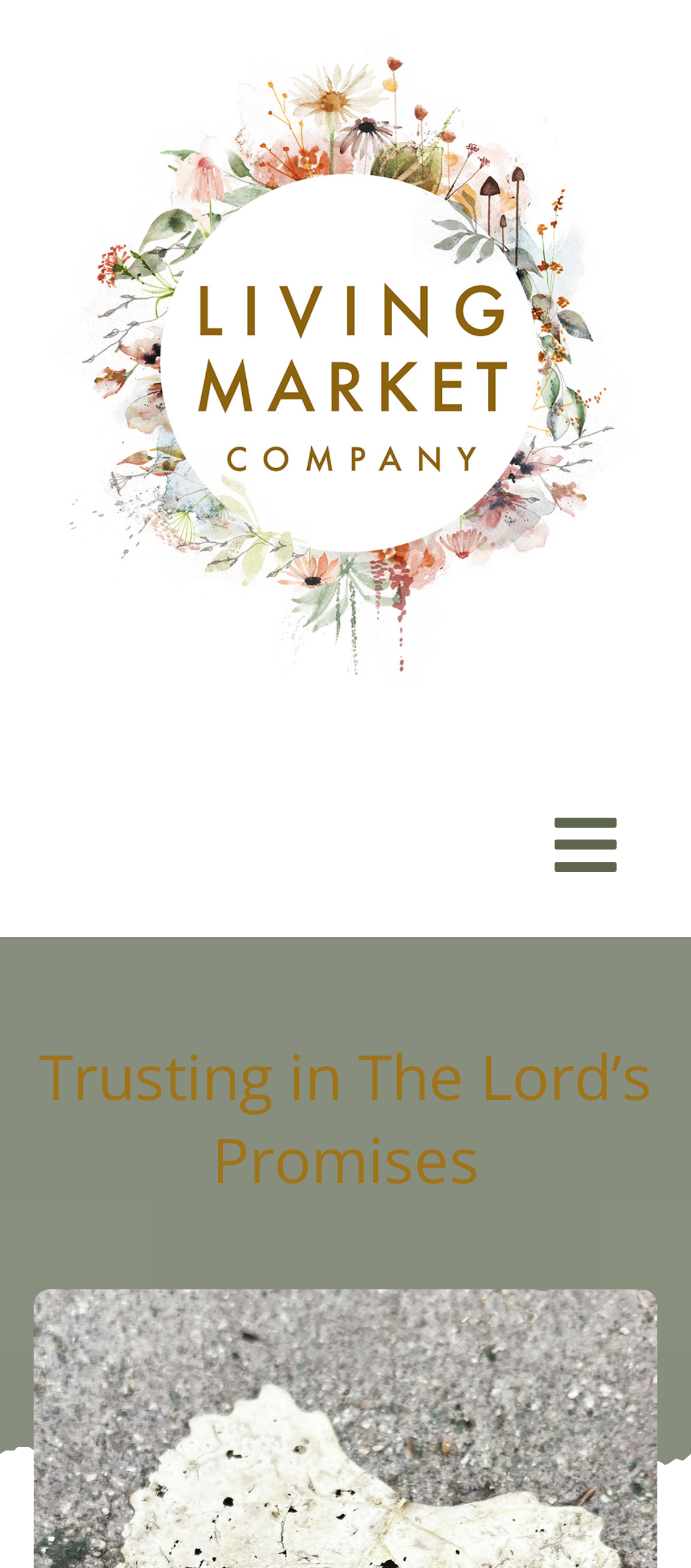How many main menu items are there?
Provide a comprehensive and detailed answer to the question.

I counted the number of links and buttons in the main menu navigation, which includes 'Home', 'About', 'Shop', 'Blog', 'Store Locator', and the 'Toggle Navigation' button.